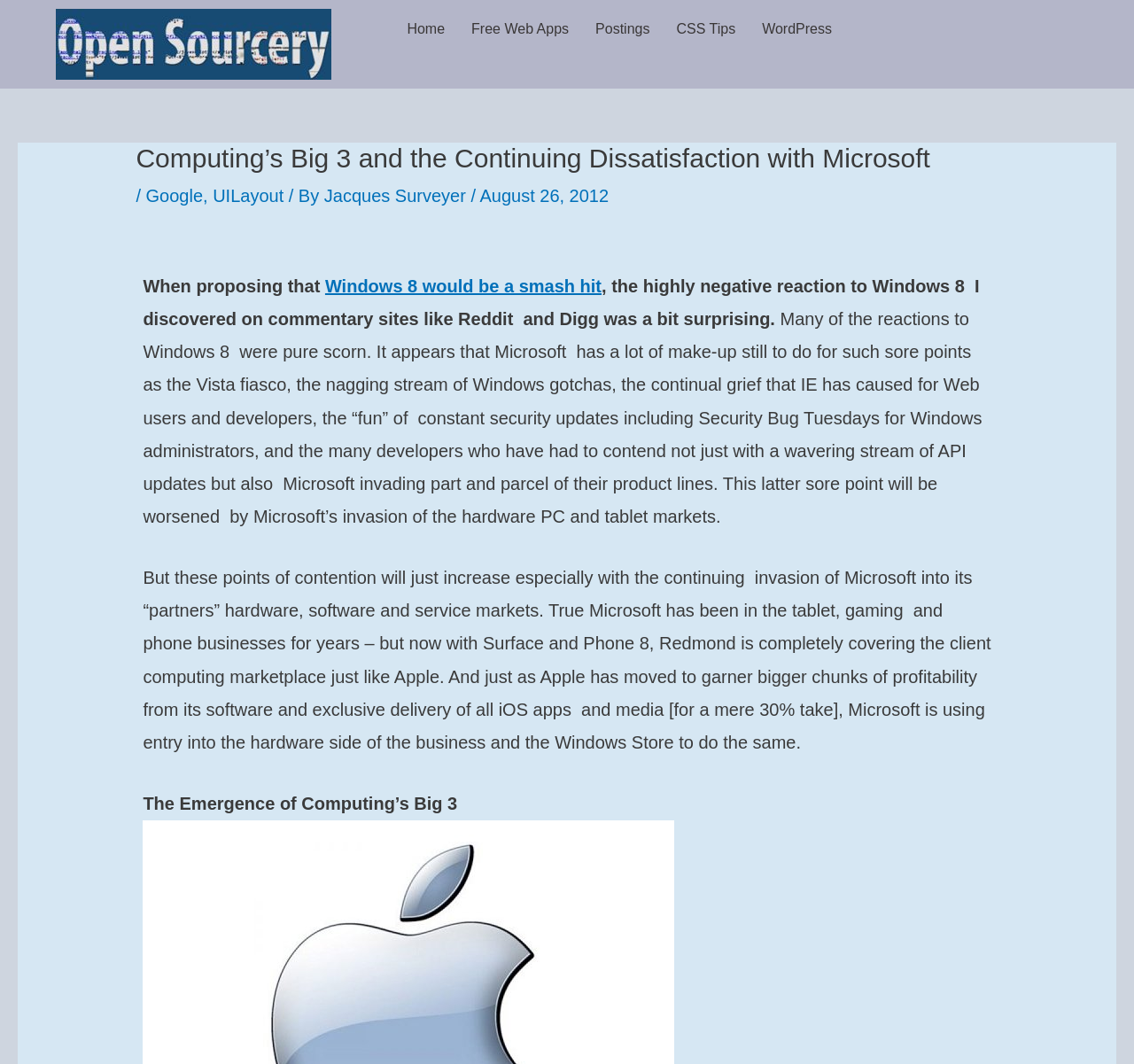Find the bounding box coordinates of the clickable area required to complete the following action: "Click the link to view CSS Tips".

[0.585, 0.008, 0.66, 0.047]